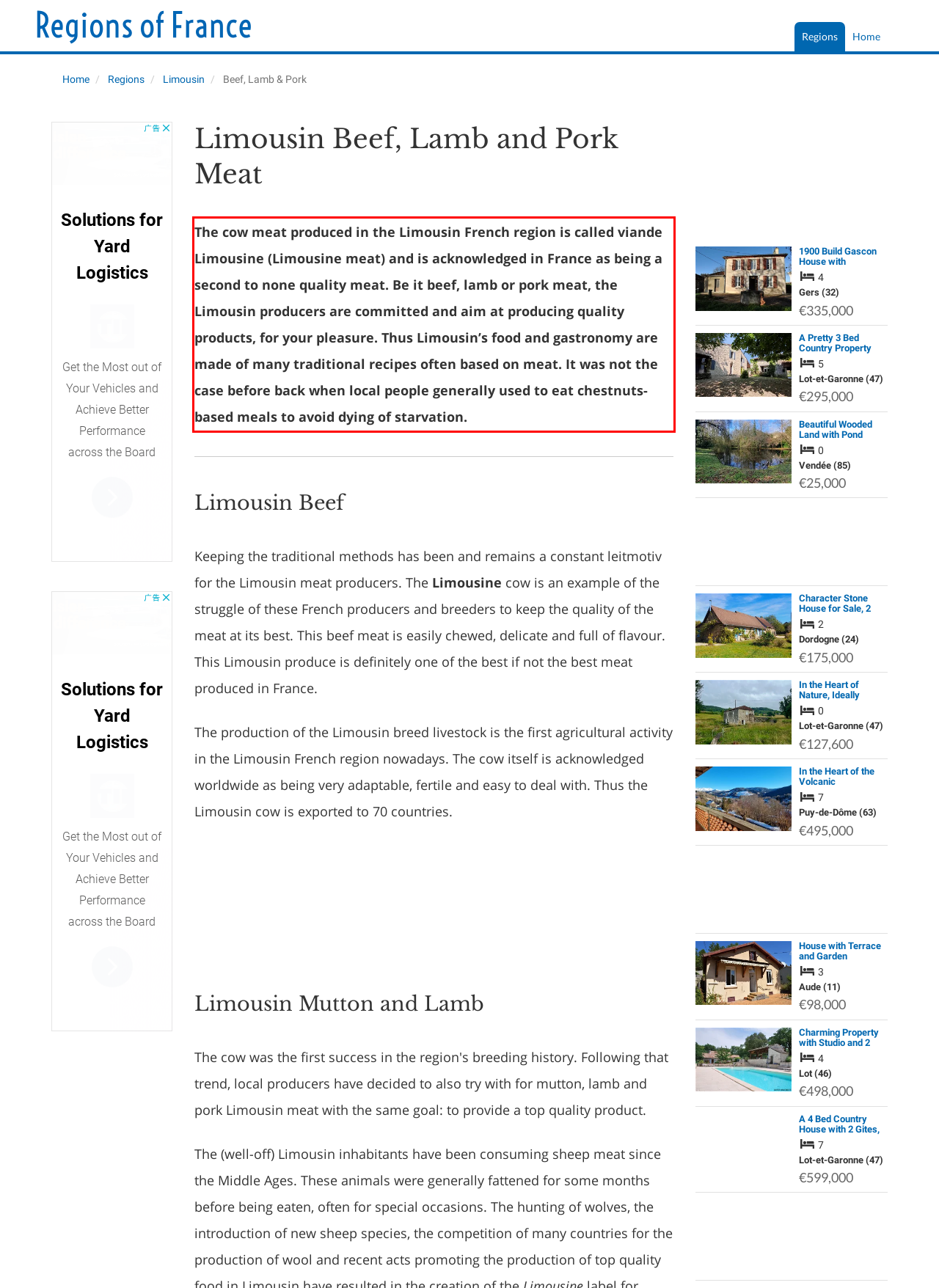You are presented with a webpage screenshot featuring a red bounding box. Perform OCR on the text inside the red bounding box and extract the content.

The cow meat produced in the Limousin French region is called viande Limousine (Limousine meat) and is acknowledged in France as being a second to none quality meat. Be it beef, lamb or pork meat, the Limousin producers are committed and aim at producing quality products, for your pleasure. Thus Limousin’s food and gastronomy are made of many traditional recipes often based on meat. It was not the case before back when local people generally used to eat chestnuts-based meals to avoid dying of starvation.